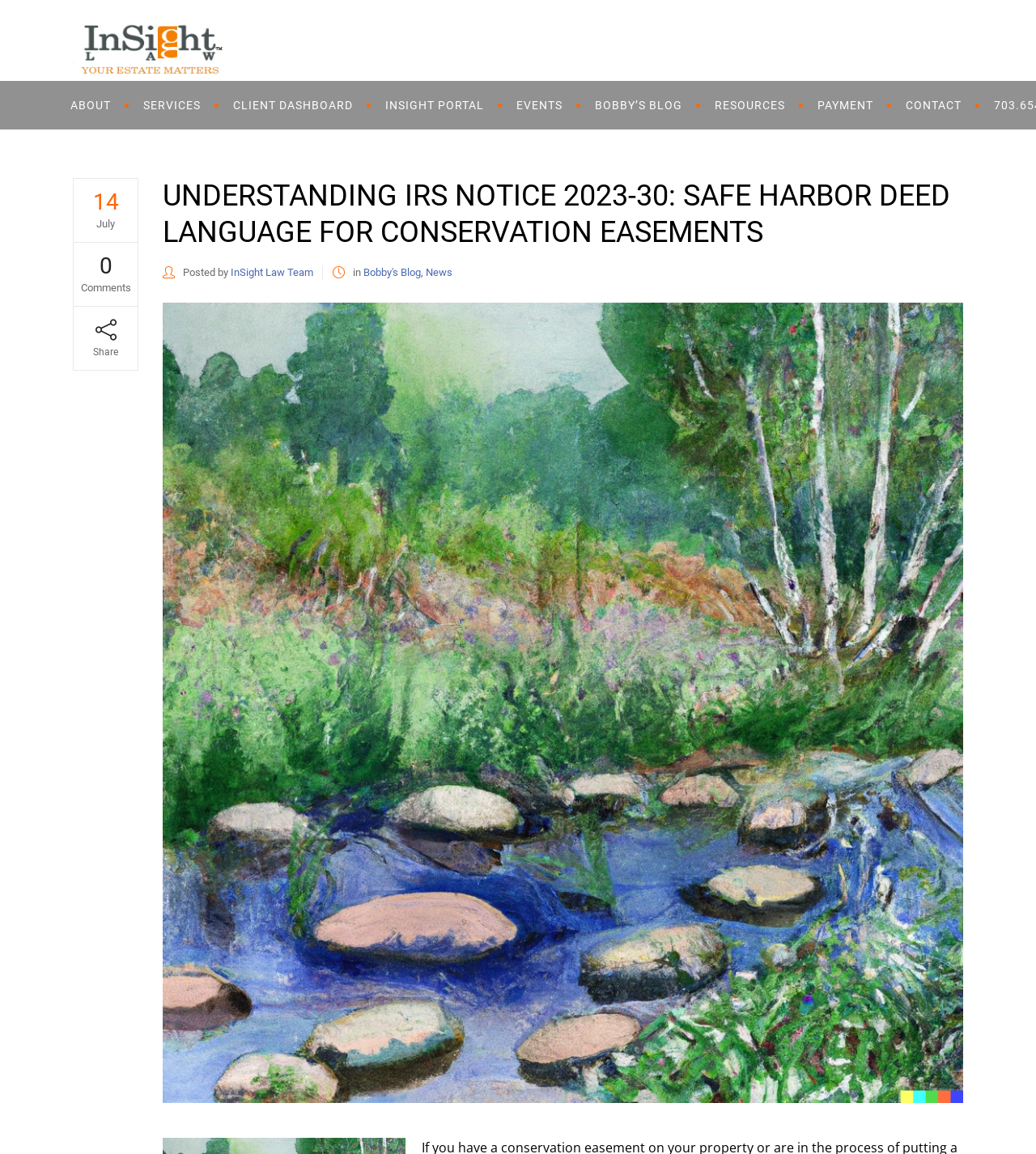What is the logo of the website?
Using the information from the image, answer the question thoroughly.

The logo of the website is Insight Law, which can be inferred from the images with IDs 156, 157, and 158, which are all labeled as 'logo', 'dark logo', and 'light logo' respectively, and are located at the top left corner of the webpage.